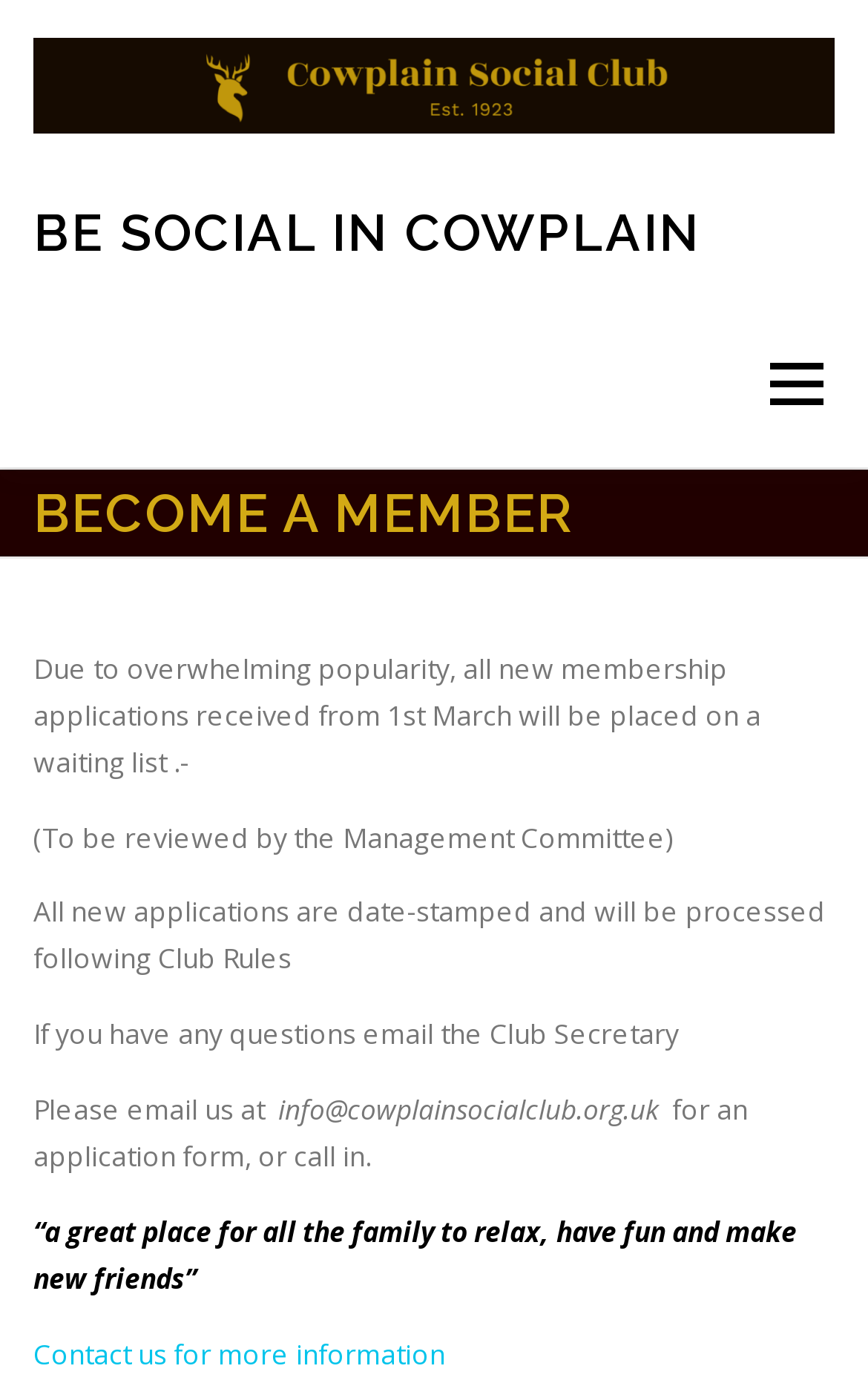Using the provided element description "alt="Be Social in Cowplain"", determine the bounding box coordinates of the UI element.

[0.038, 0.047, 0.962, 0.074]